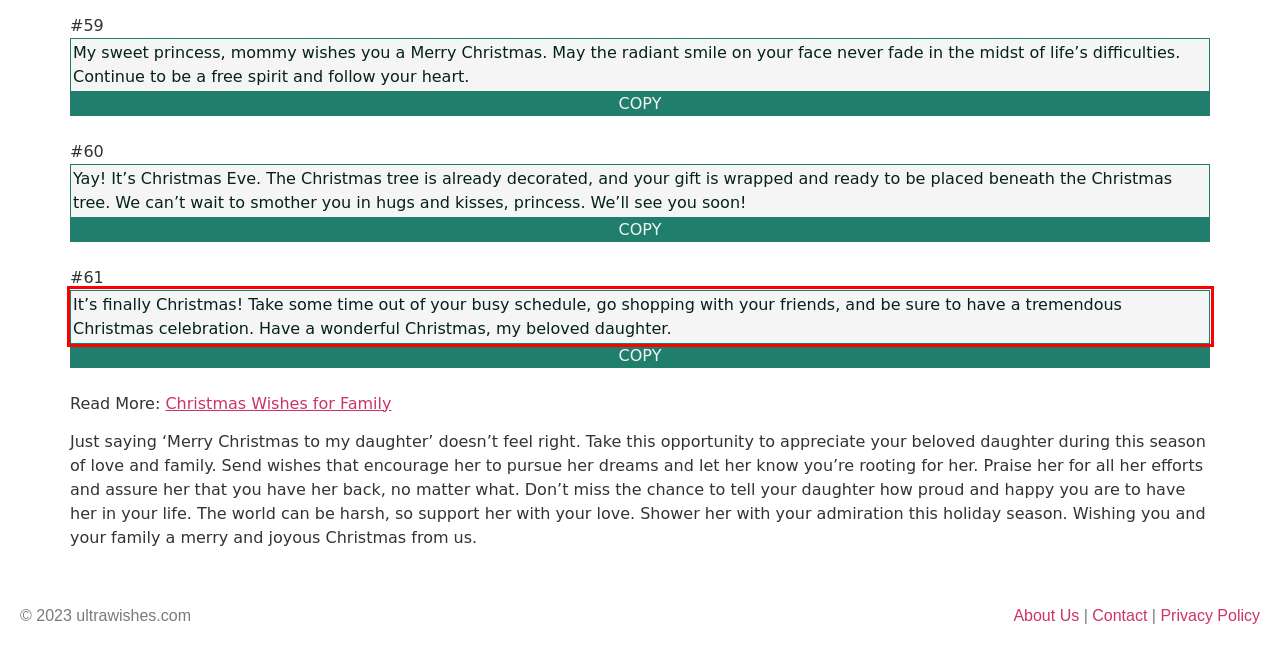Using the provided webpage screenshot, recognize the text content in the area marked by the red bounding box.

It’s finally Christmas! Take some time out of your busy schedule, go shopping with your friends, and be sure to have a tremendous Christmas celebration. Have a wonderful Christmas, my beloved daughter.